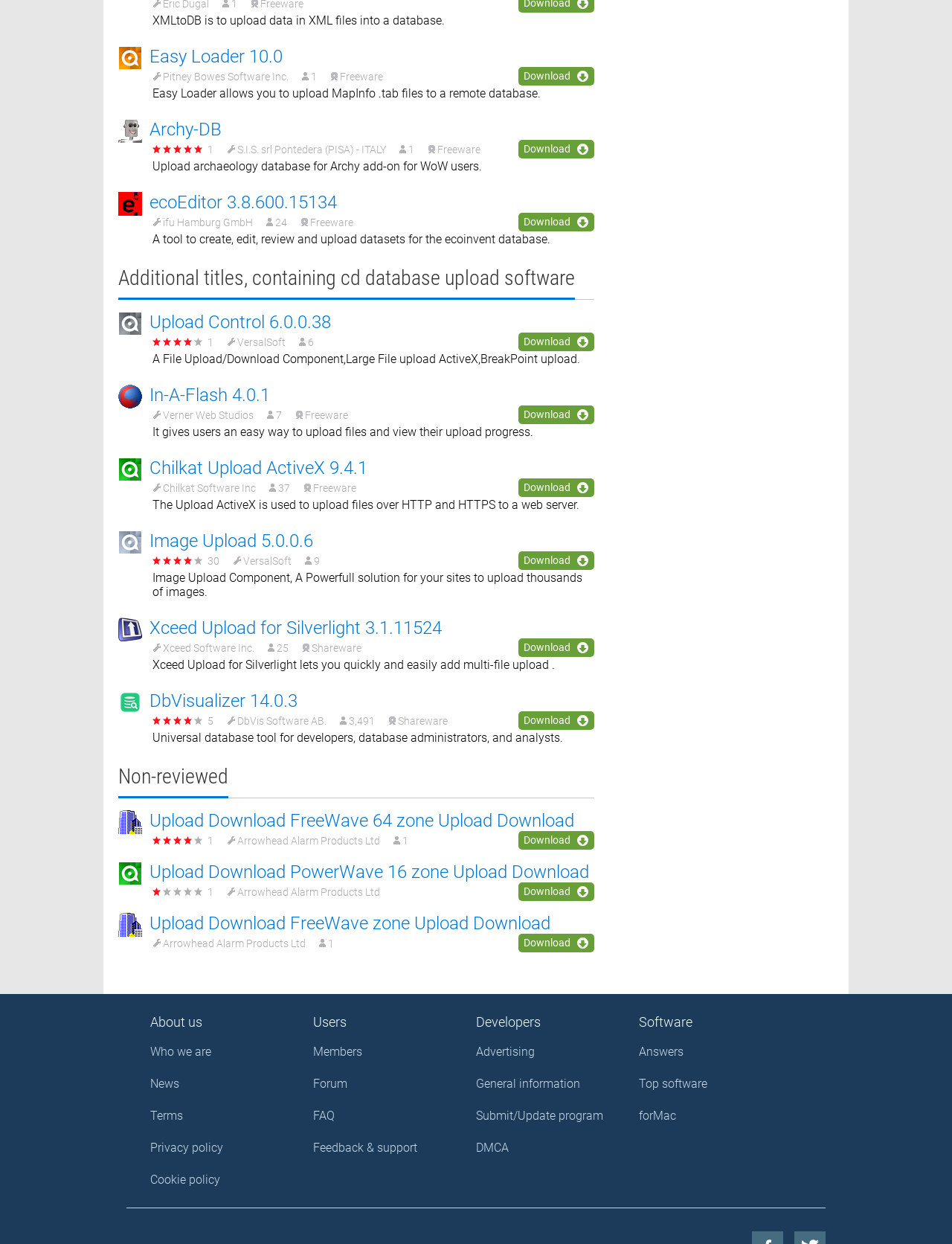Extract the bounding box coordinates for the HTML element that matches this description: "View Larger Image". The coordinates should be four float numbers between 0 and 1, i.e., [left, top, right, bottom].

None